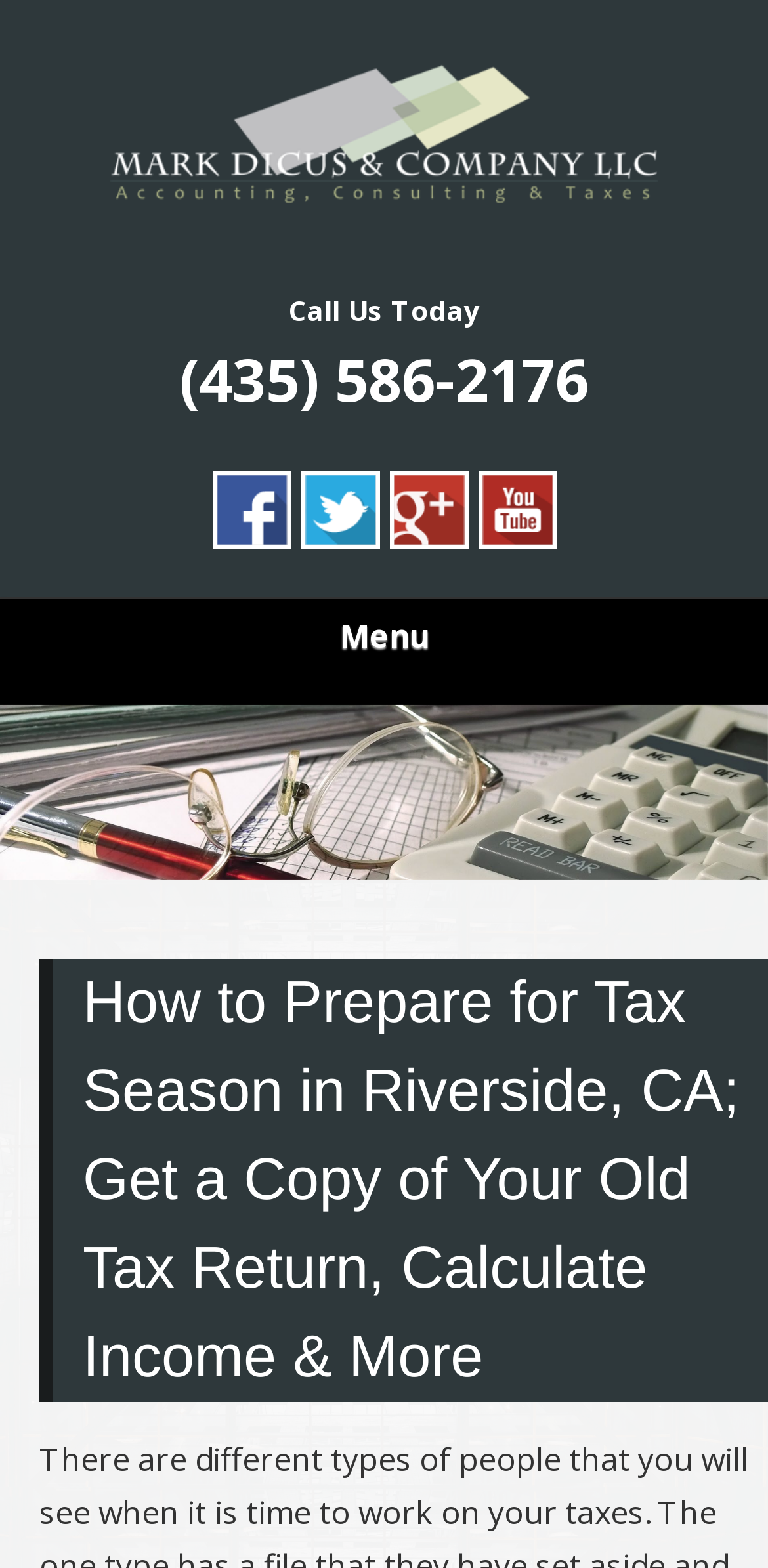What is the phone number to call?
Look at the screenshot and respond with one word or a short phrase.

(435) 586-2176